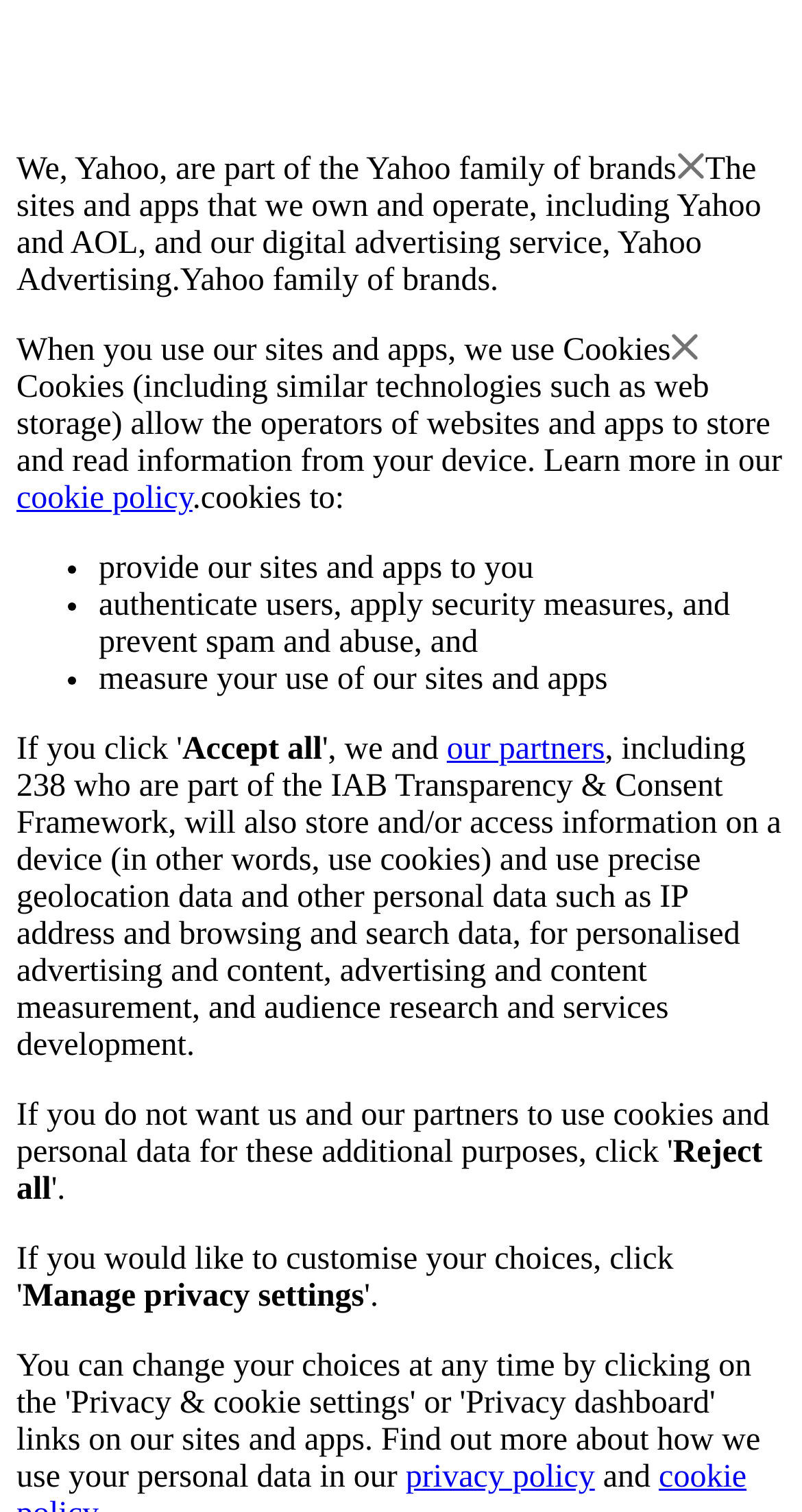What do cookies allow operators to do?
Using the image as a reference, deliver a detailed and thorough answer to the question.

According to the webpage, cookies allow the operators of websites and apps to store and read information from a user's device, as stated in the section describing what cookies are.